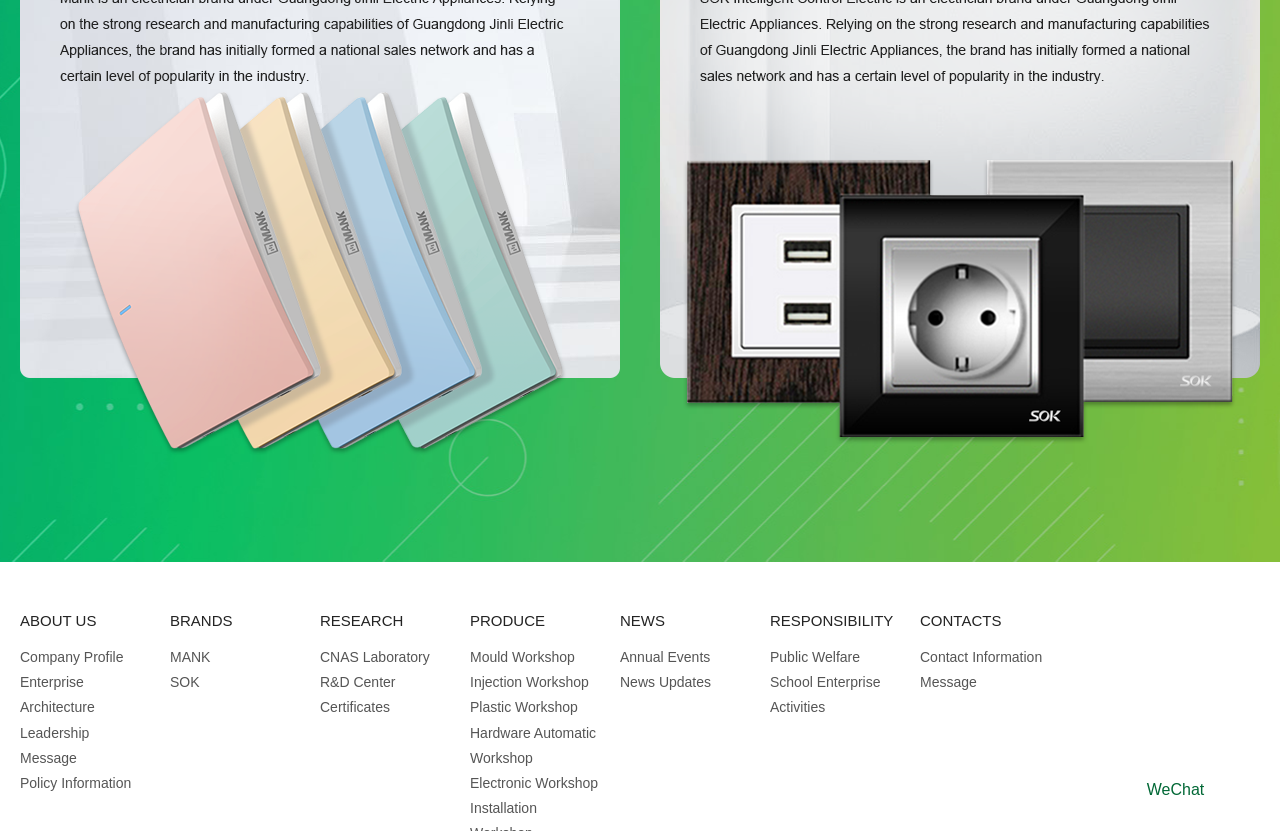Answer the question with a brief word or phrase:
How many main categories are there?

7